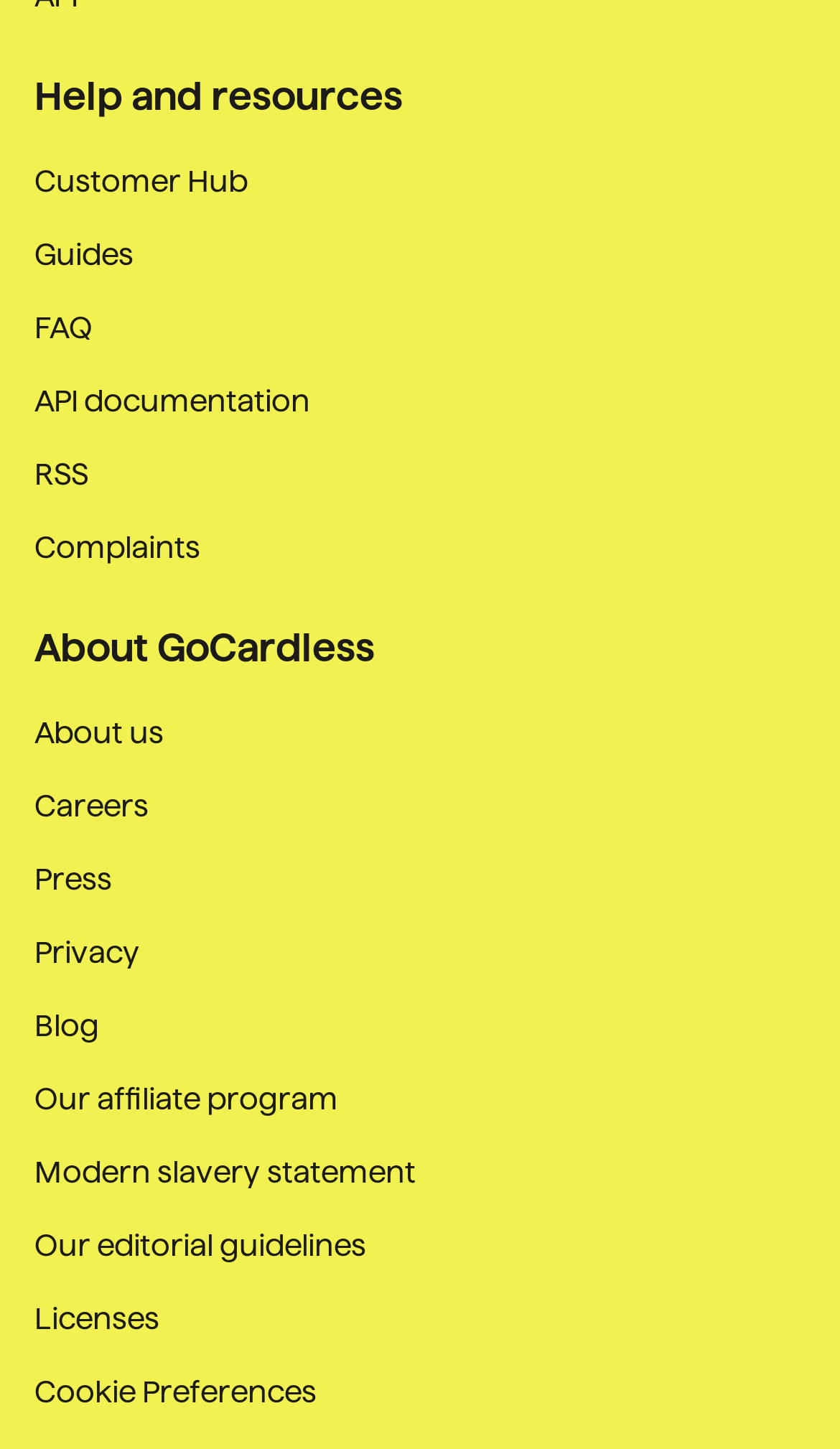Pinpoint the bounding box coordinates of the area that should be clicked to complete the following instruction: "Access customer hub". The coordinates must be given as four float numbers between 0 and 1, i.e., [left, top, right, bottom].

[0.041, 0.11, 0.295, 0.14]